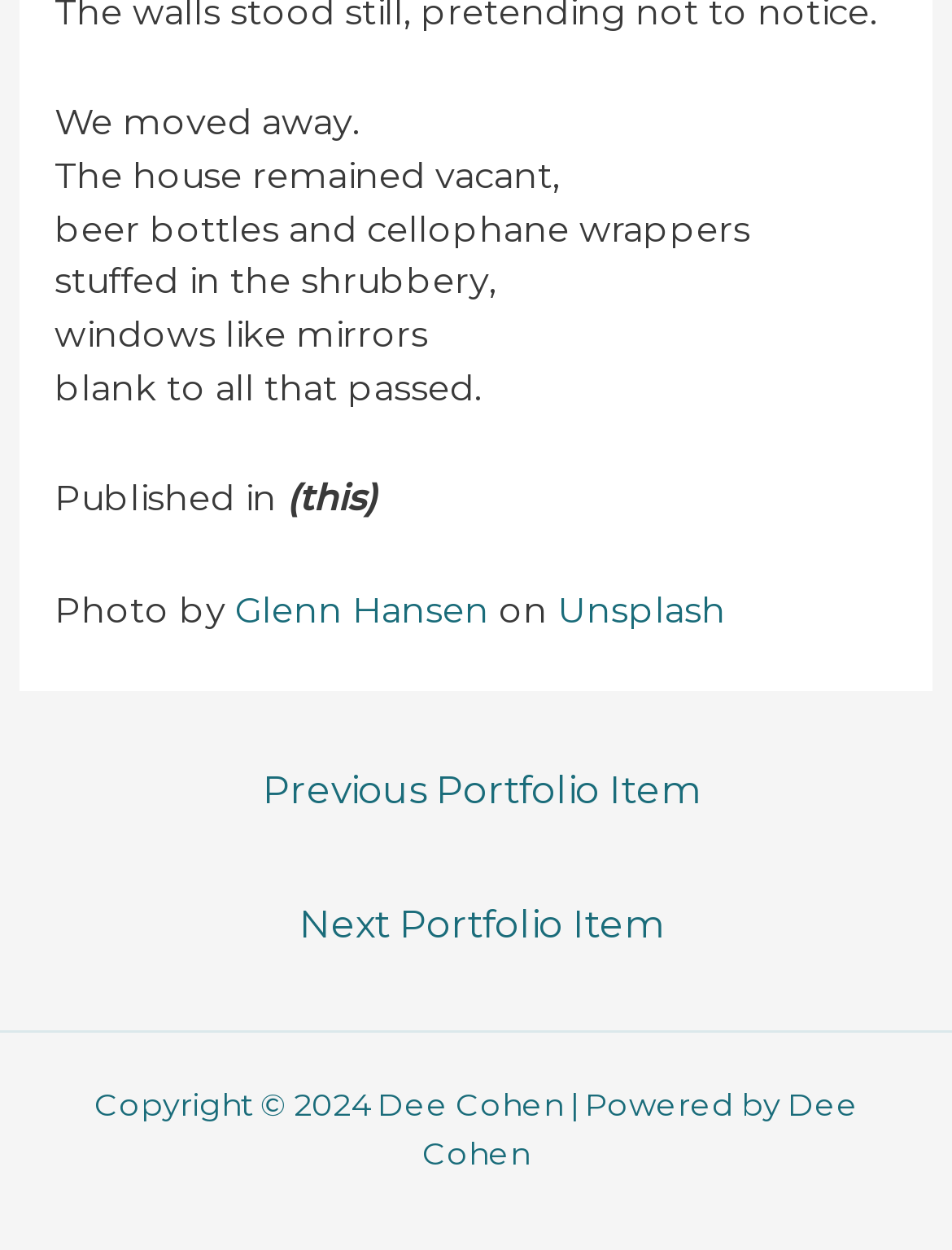Please use the details from the image to answer the following question comprehensively:
What is the year of the copyright?

The year of the copyright can be found at the bottom of the page, where it says 'Copyright © 2024 Dee Cohen | Powered by Dee Cohen'.